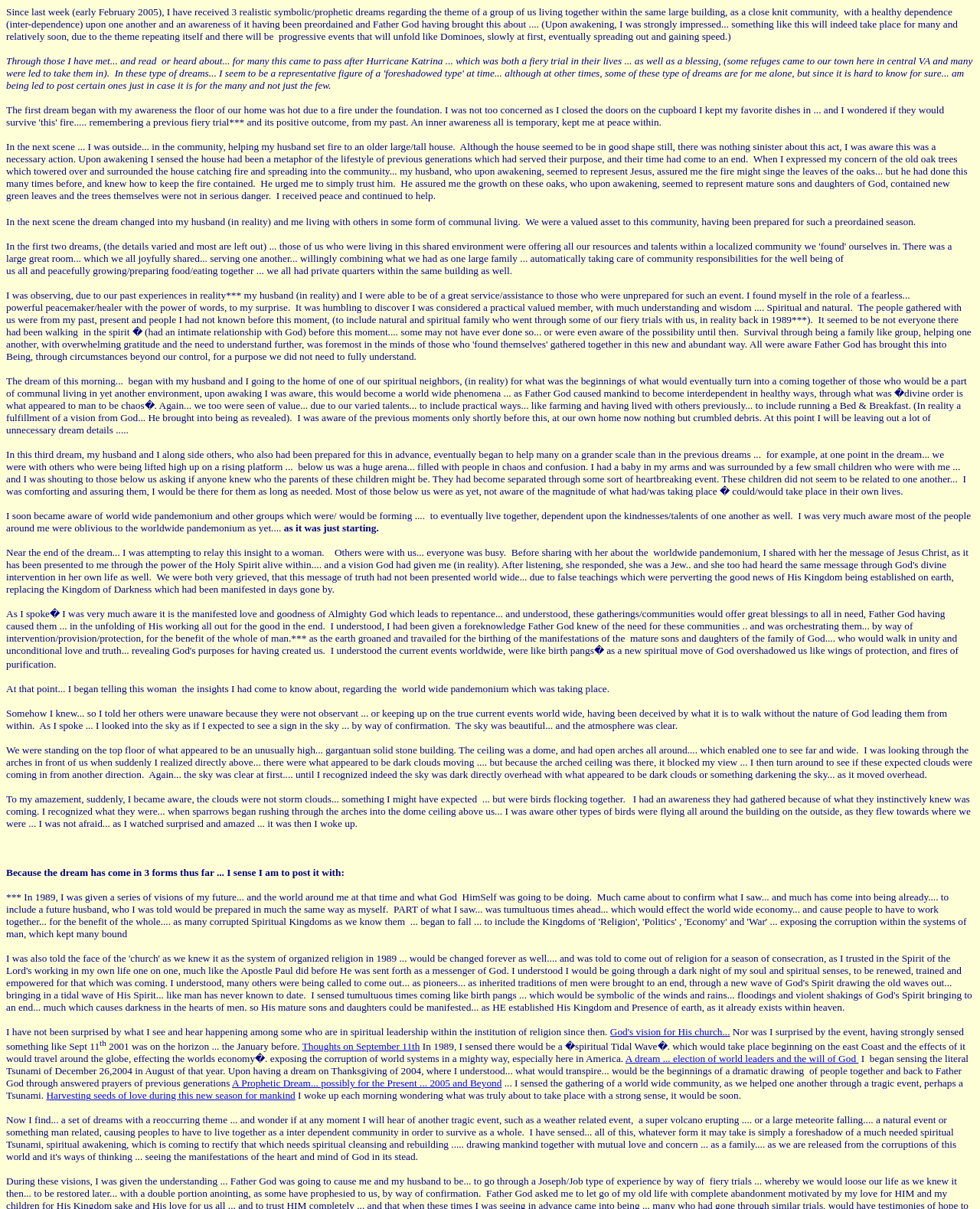Give the bounding box coordinates for the element described as: "Thoughts on September 11th".

[0.308, 0.861, 0.428, 0.87]